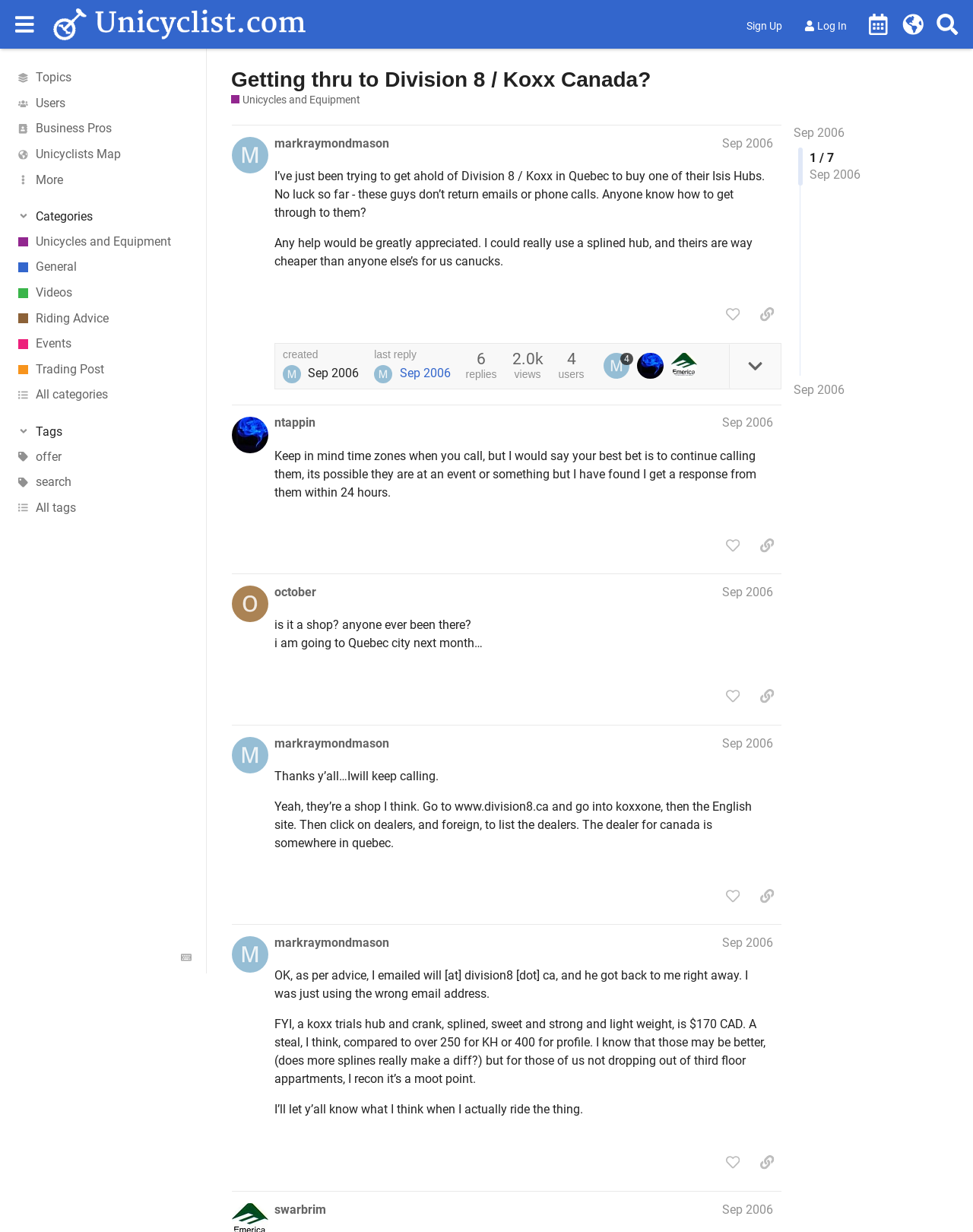With reference to the screenshot, provide a detailed response to the question below:
Who is the author of the first post?

I determined the answer by looking at the region 'post #1 by @markraymondmason' which indicates that the author of the first post is markraymondmason.